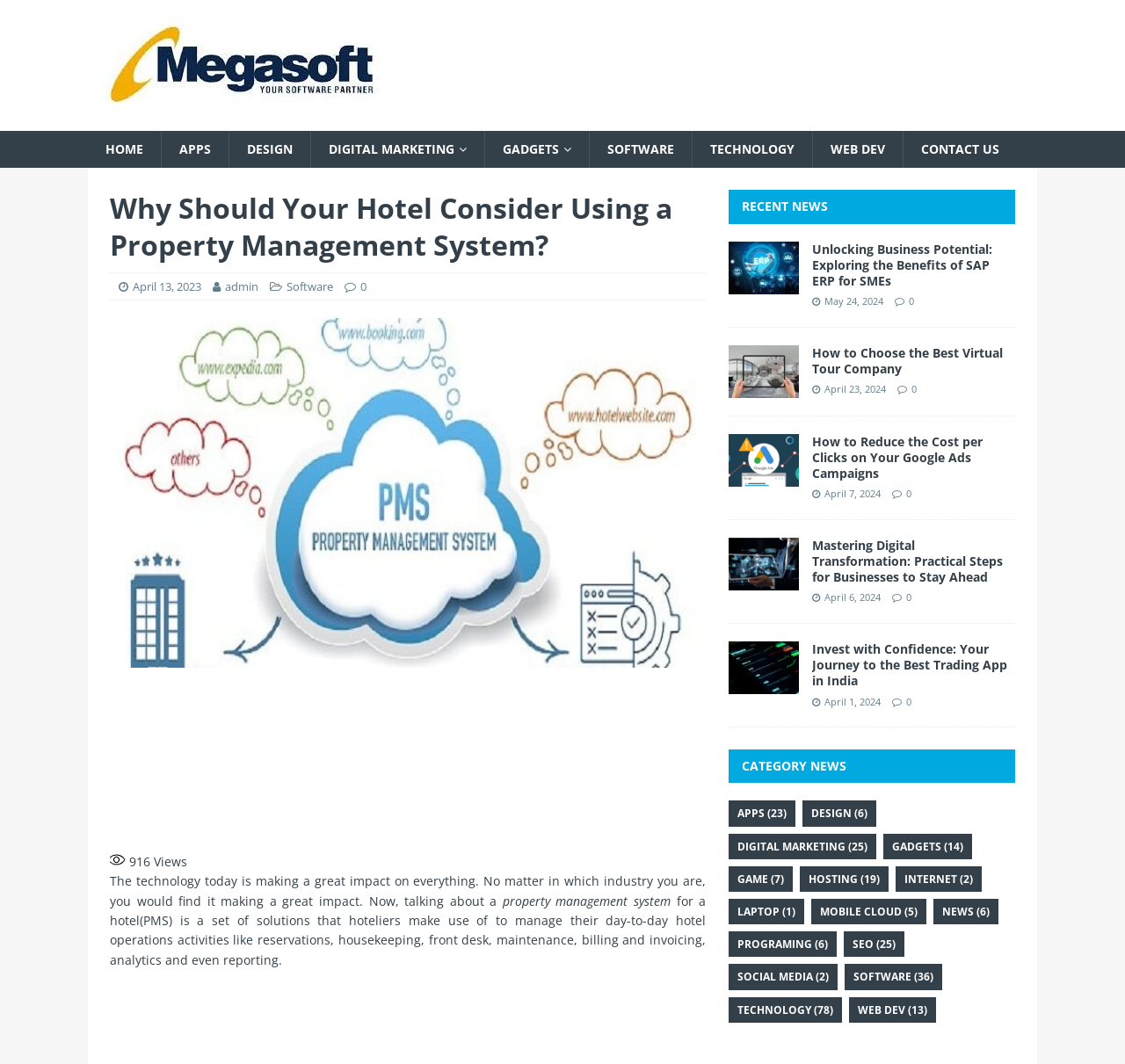Locate the UI element that matches the description Gadgets (14) in the webpage screenshot. Return the bounding box coordinates in the format (top-left x, top-left y, bottom-right x, bottom-right y), with values ranging from 0 to 1.

[0.785, 0.783, 0.864, 0.807]